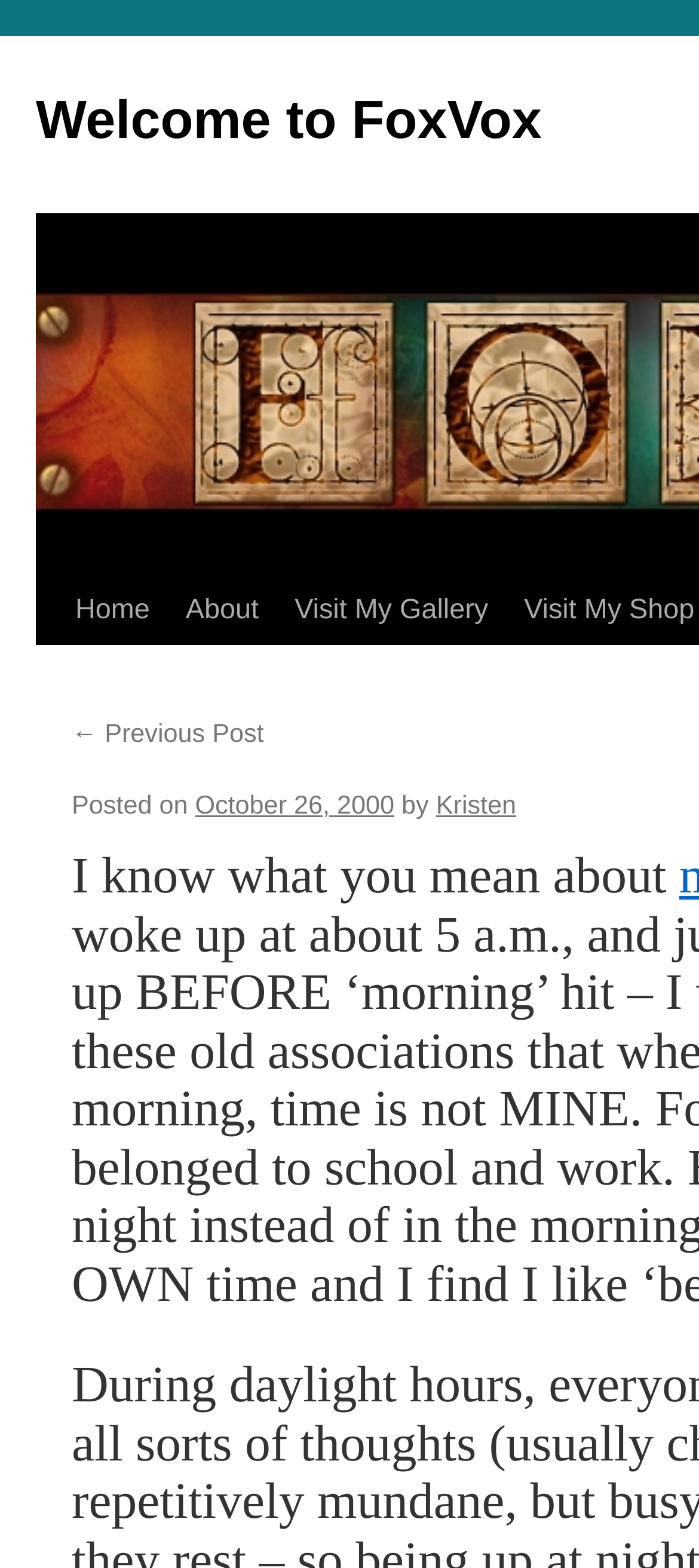Identify the bounding box of the HTML element described here: "Skip to content". Provide the coordinates as four float numbers between 0 and 1: [left, top, right, bottom].

[0.049, 0.367, 0.1, 0.497]